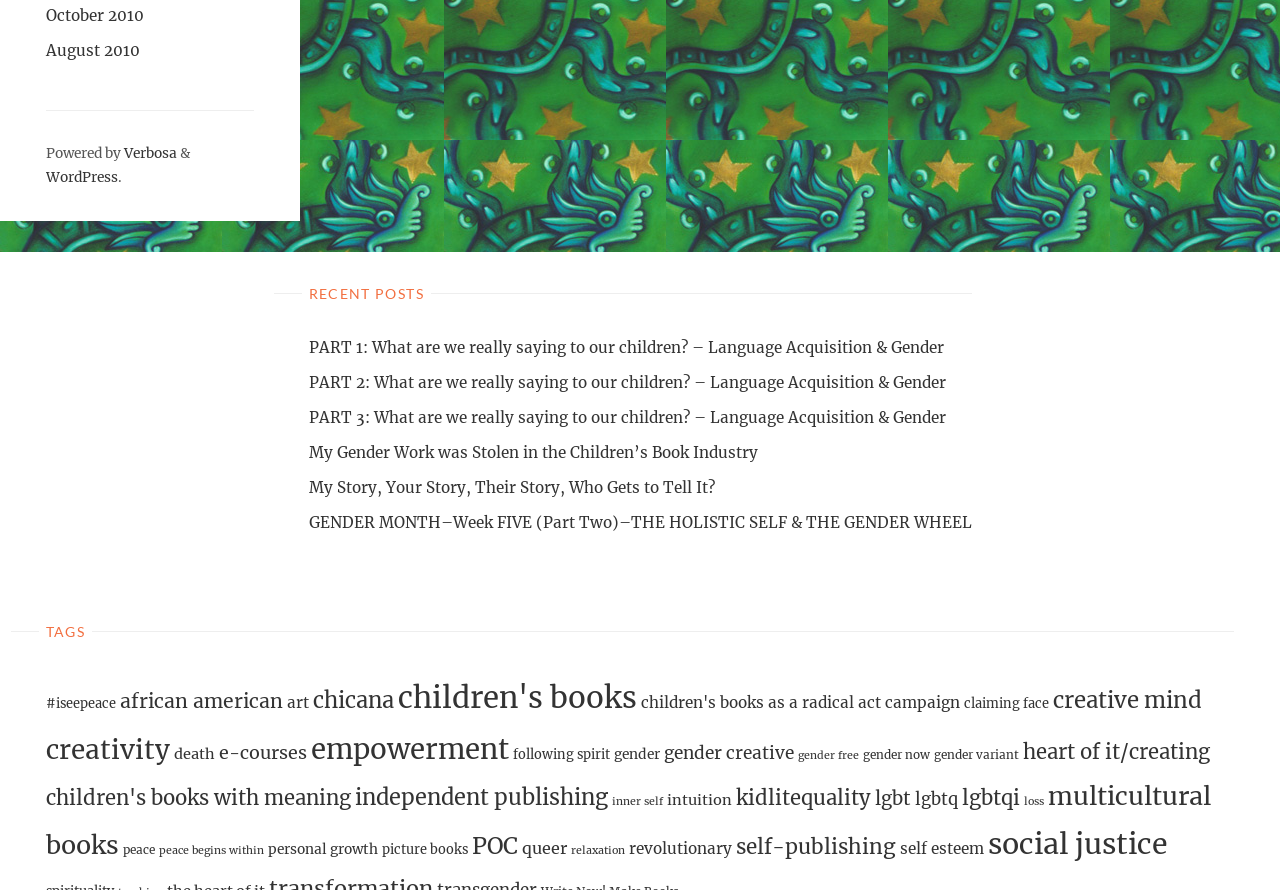Kindly determine the bounding box coordinates for the clickable area to achieve the given instruction: "Click on the 'POC' tag".

[0.368, 0.935, 0.404, 0.967]